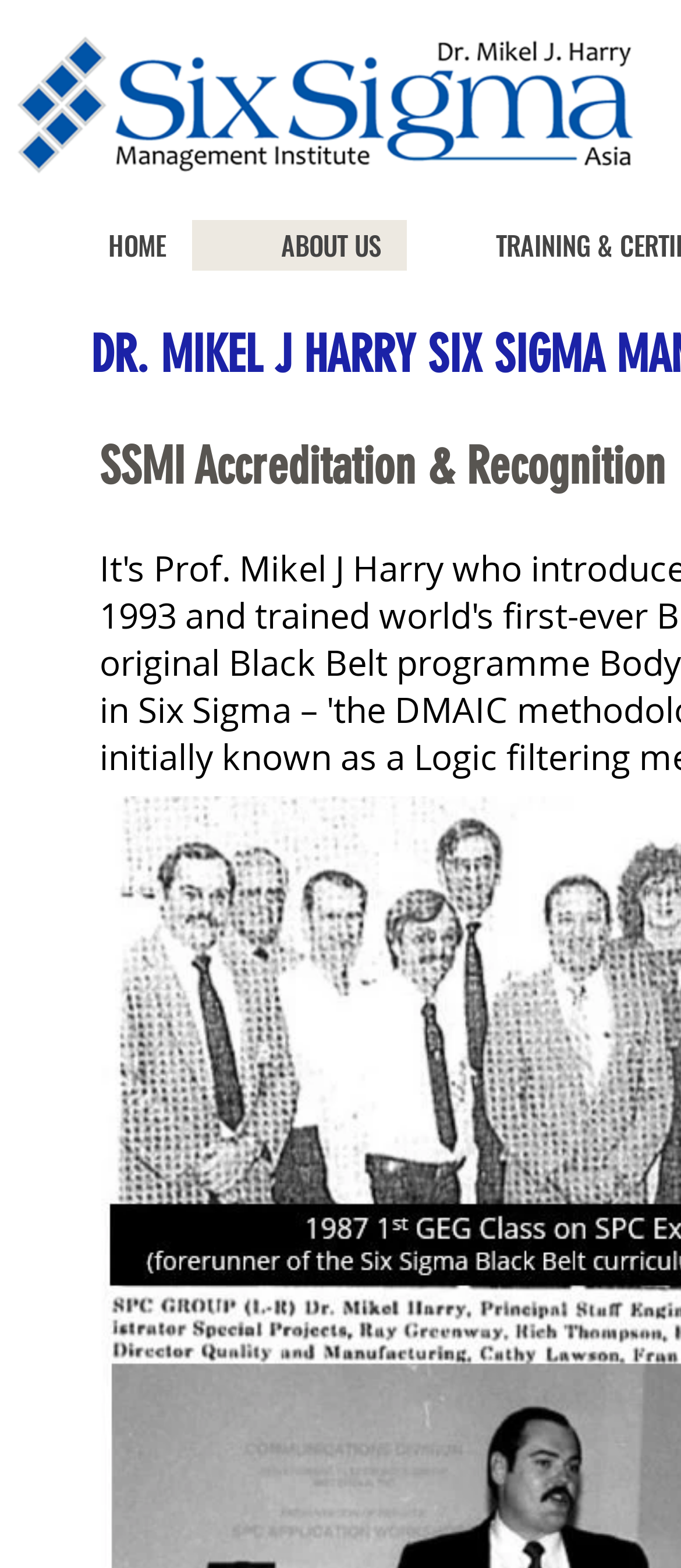Summarize the webpage with intricate details.

The webpage appears to be the homepage of the Six Sigma Management Institute Asia. At the top-left corner, there is a logo of the institute, which is also a link to the homepage. Next to the logo, there are two navigation links, "HOME" and "ABOUT US", positioned horizontally. 

Below the navigation links, there is a heading that reads "SSMI Accreditation & Recognition", which is the main title of the page. The title is centered and takes up most of the width of the page. 

There is no prominent image on the page apart from the institute's logo. The overall content of the page is minimal, with a focus on the main title and navigation links.